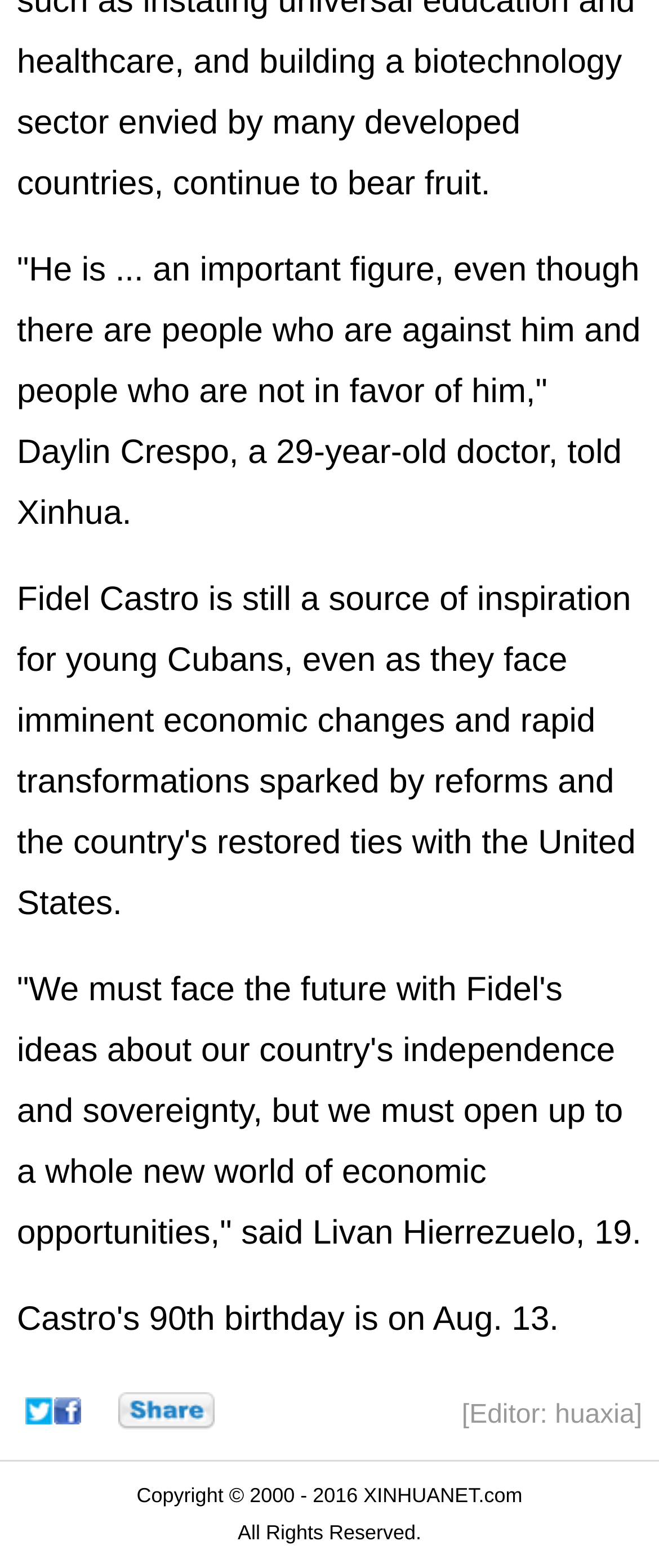Please provide a detailed answer to the question below by examining the image:
What is the country mentioned in the link?

The link element with ID 119 contains the text 'United States', which indicates that the country mentioned is the United States.